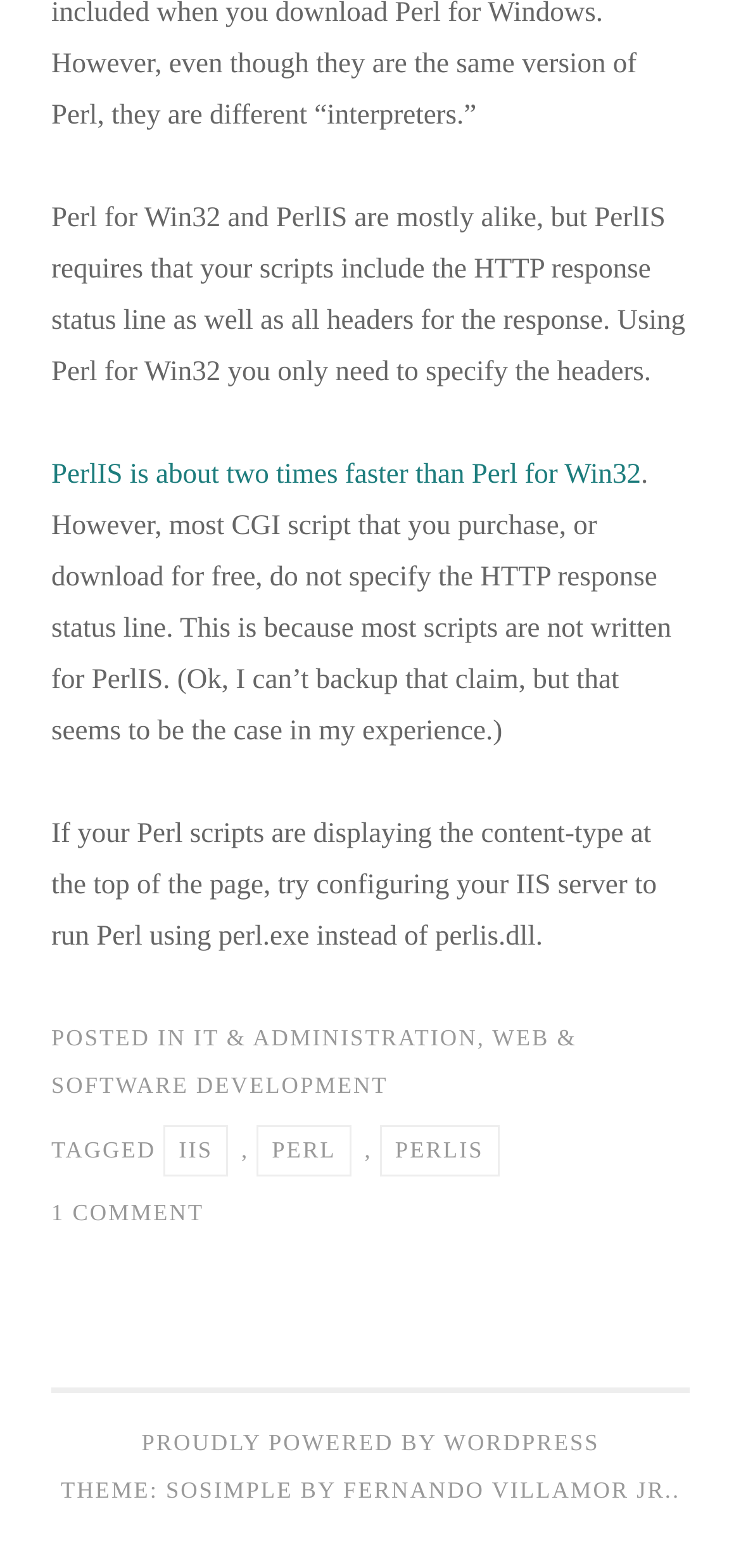Extract the bounding box coordinates of the UI element described by: "IT & Administration". The coordinates should include four float numbers ranging from 0 to 1, e.g., [left, top, right, bottom].

[0.261, 0.653, 0.644, 0.67]